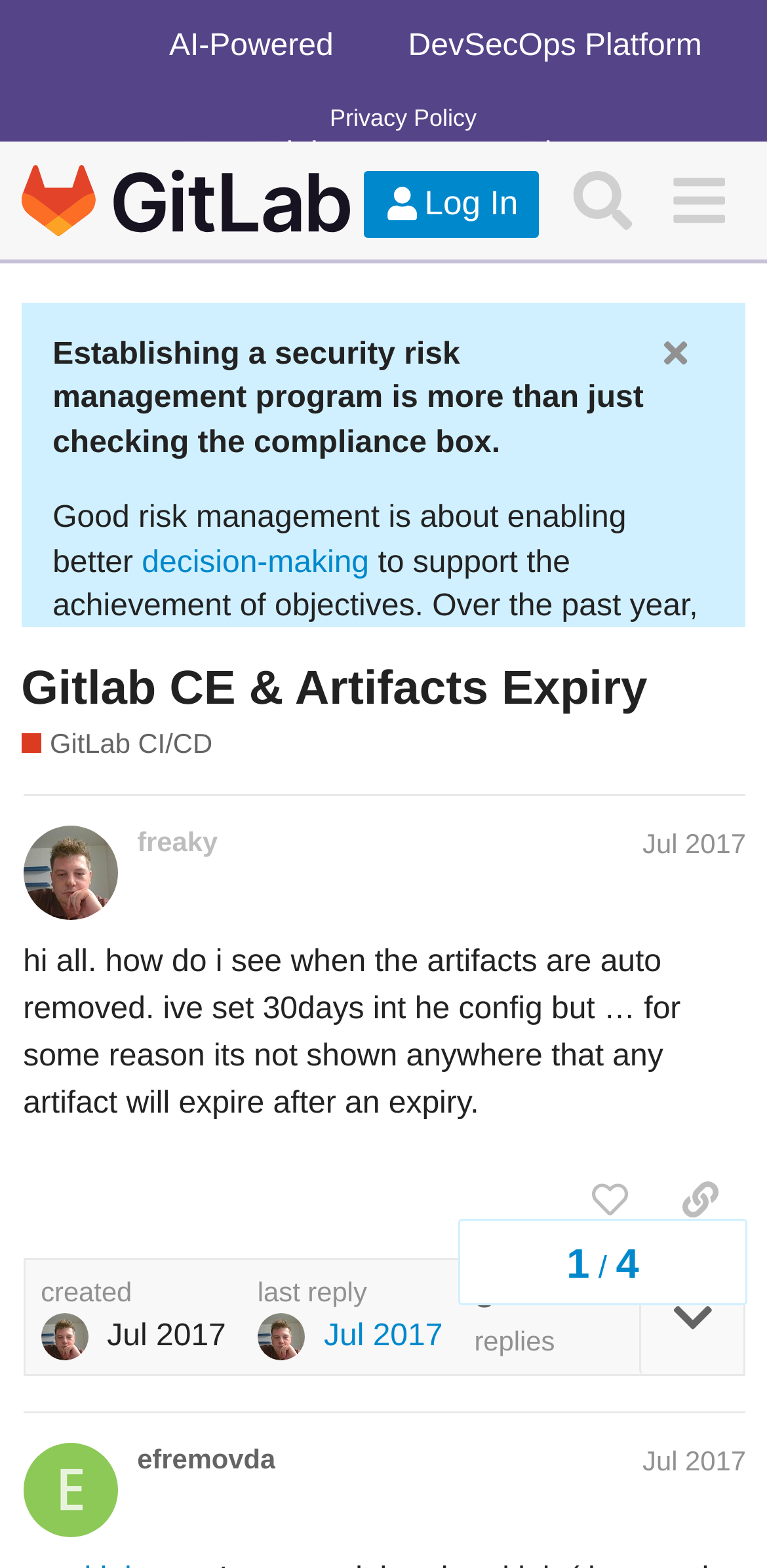Please locate the clickable area by providing the bounding box coordinates to follow this instruction: "View the topic progress".

[0.597, 0.777, 0.974, 0.832]